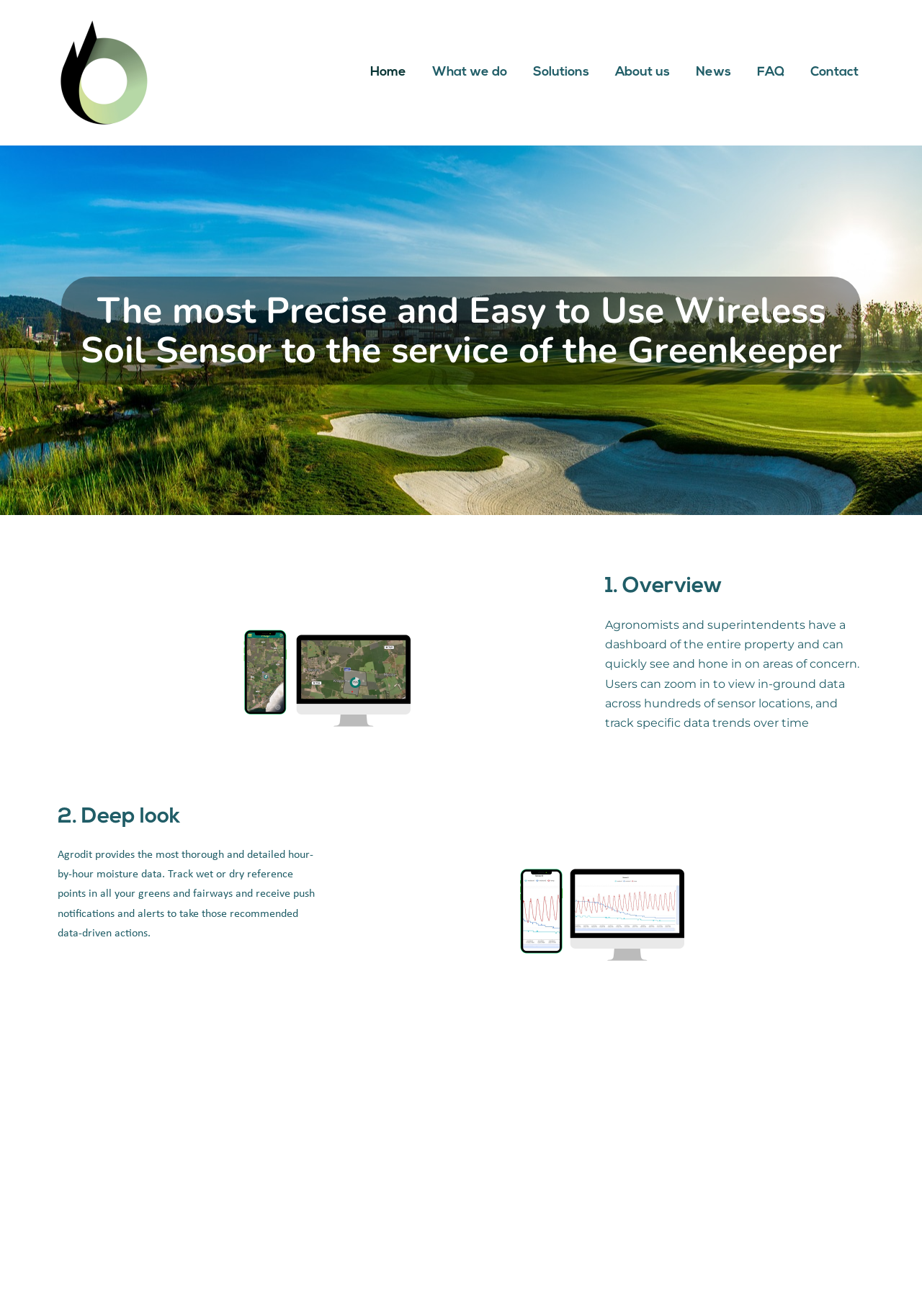Reply to the question with a single word or phrase:
What is the name of the company?

Agrodit